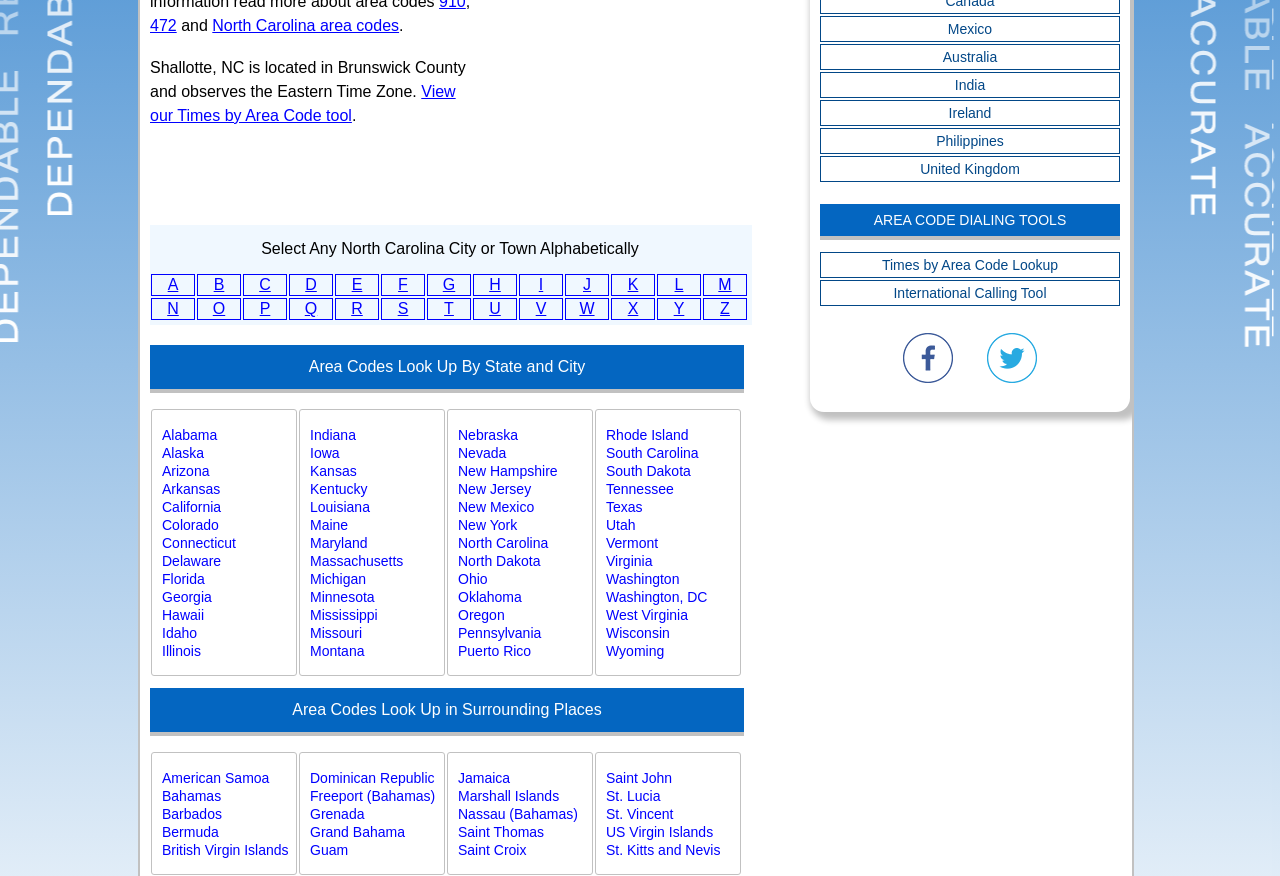Locate the UI element described by South Carolina in the provided webpage screenshot. Return the bounding box coordinates in the format (top-left x, top-left y, bottom-right x, bottom-right y), ensuring all values are between 0 and 1.

[0.473, 0.507, 0.578, 0.528]